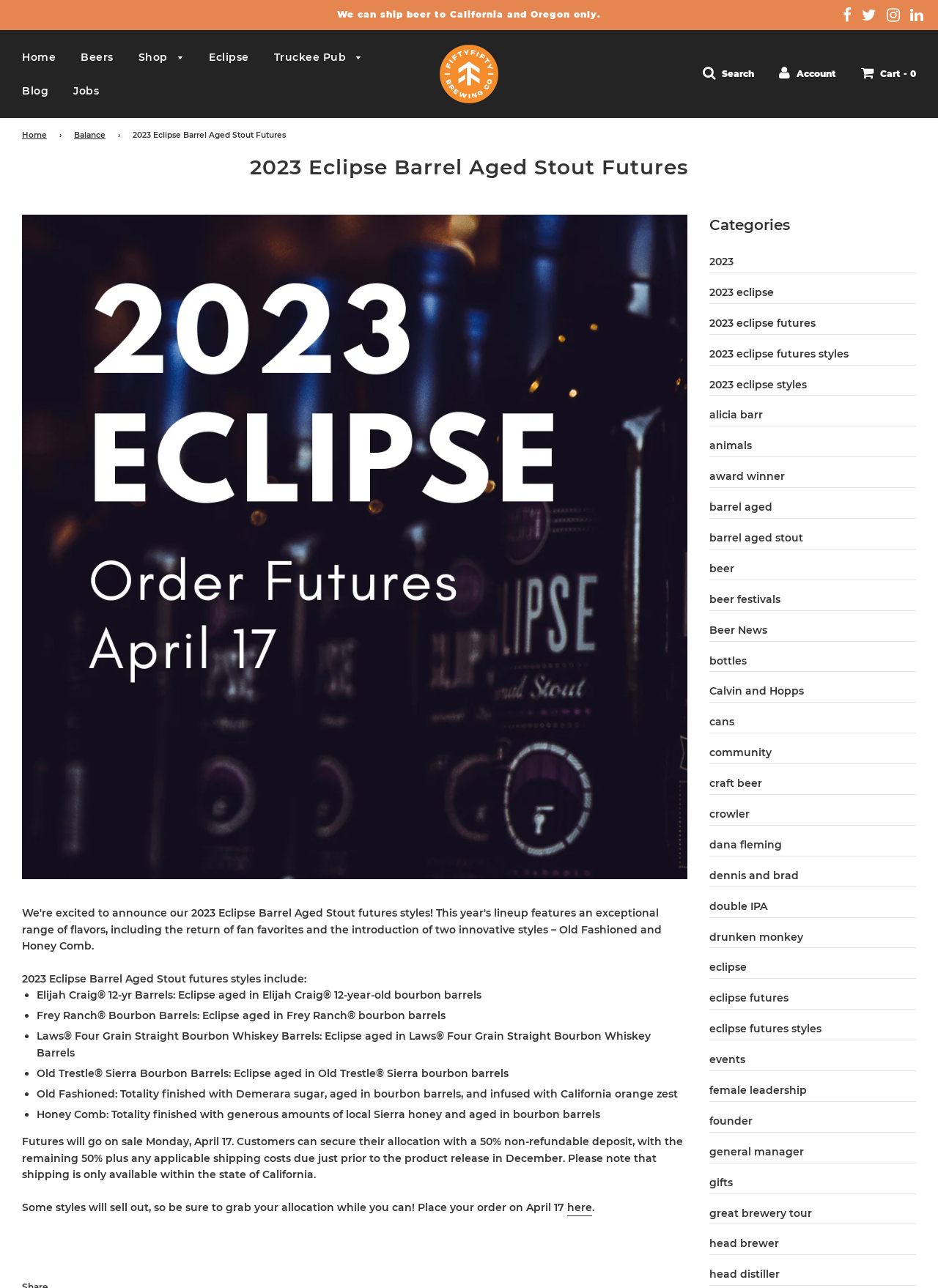Respond with a single word or phrase:
What is the name of the beer being featured?

Eclipse Barrel Aged Stout